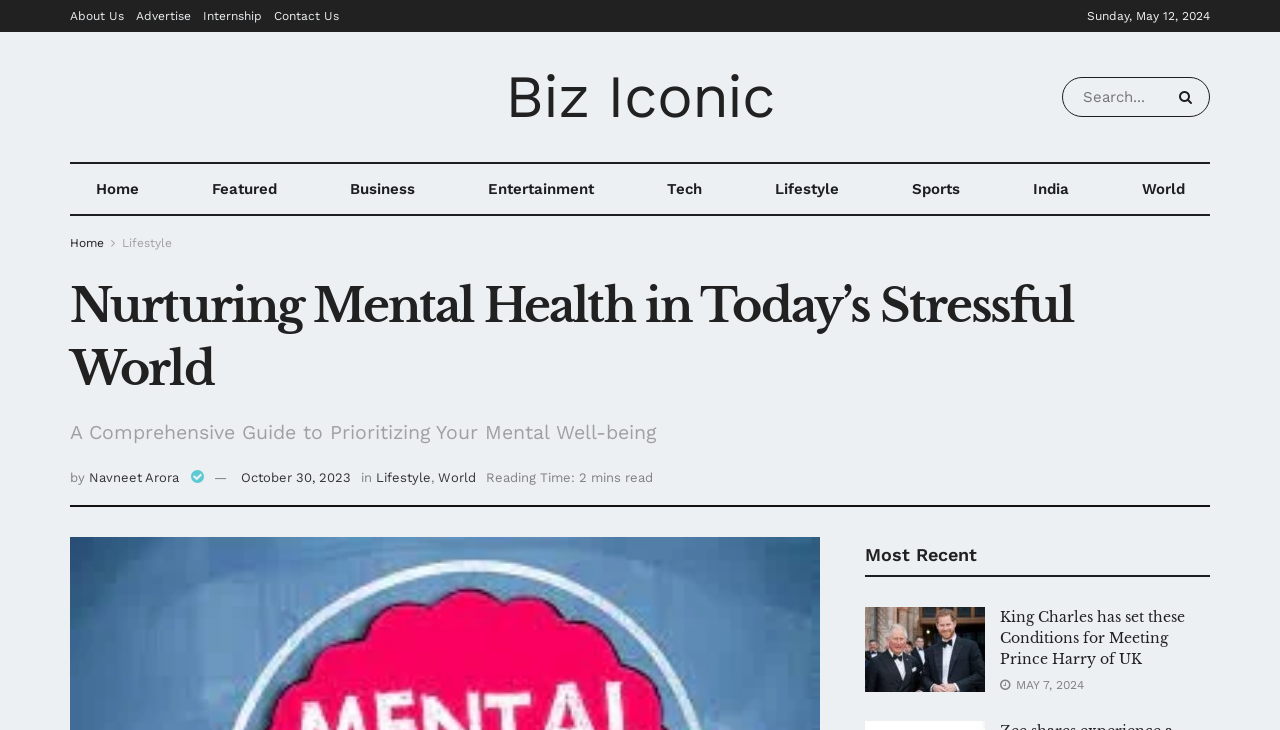Give a one-word or short-phrase answer to the following question: 
How many minutes does it take to read the article 'Nurturing Mental Health in Today’s Stressful World'?

2